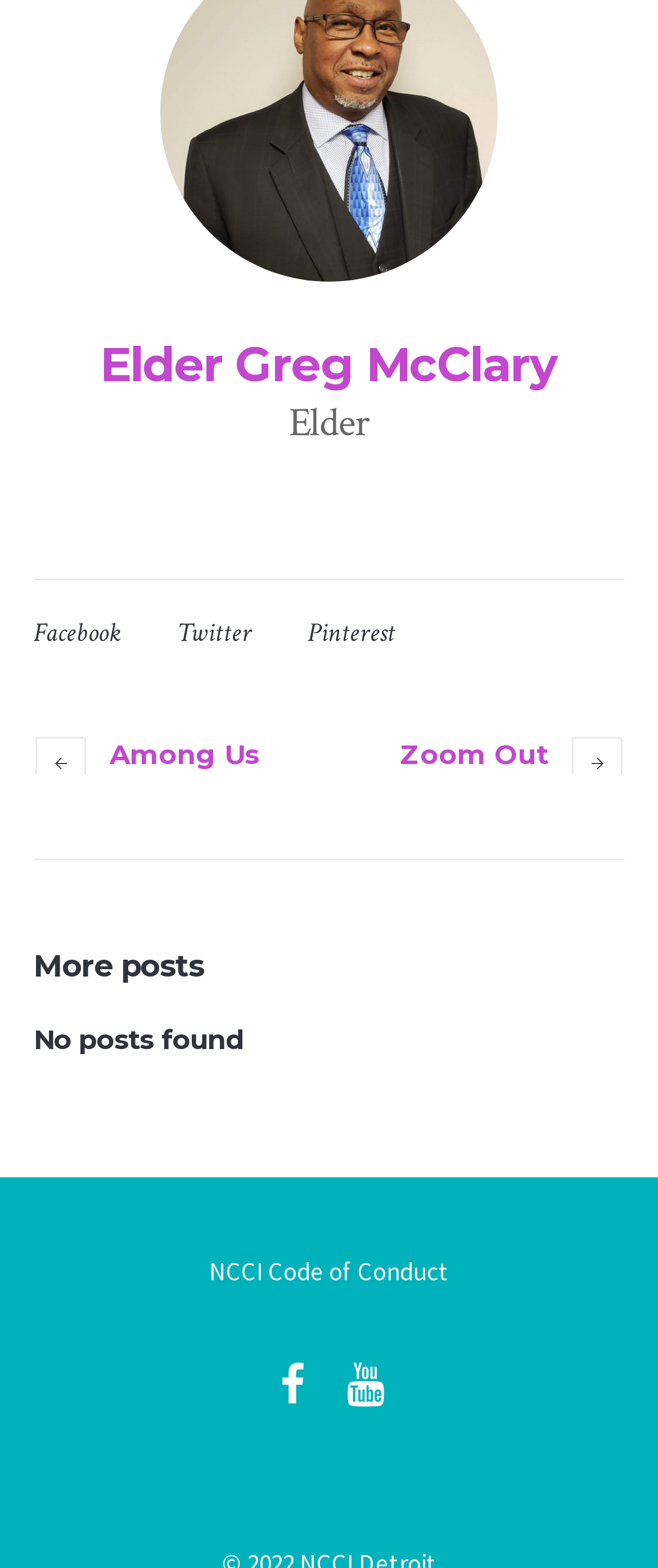Provide the bounding box coordinates of the area you need to click to execute the following instruction: "Play Among Us".

[0.051, 0.47, 0.395, 0.494]